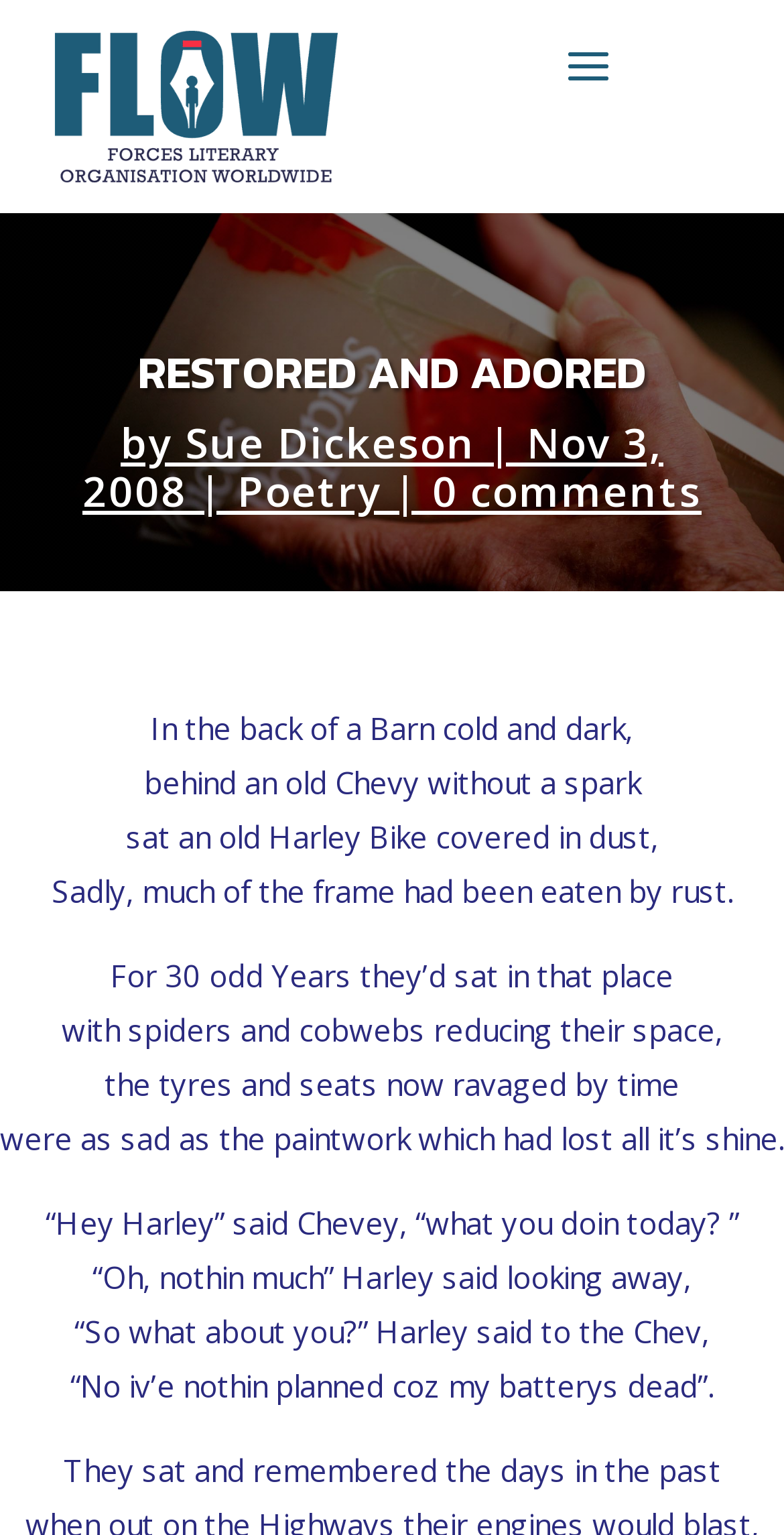Generate the text content of the main heading of the webpage.

RESTORED AND ADORED